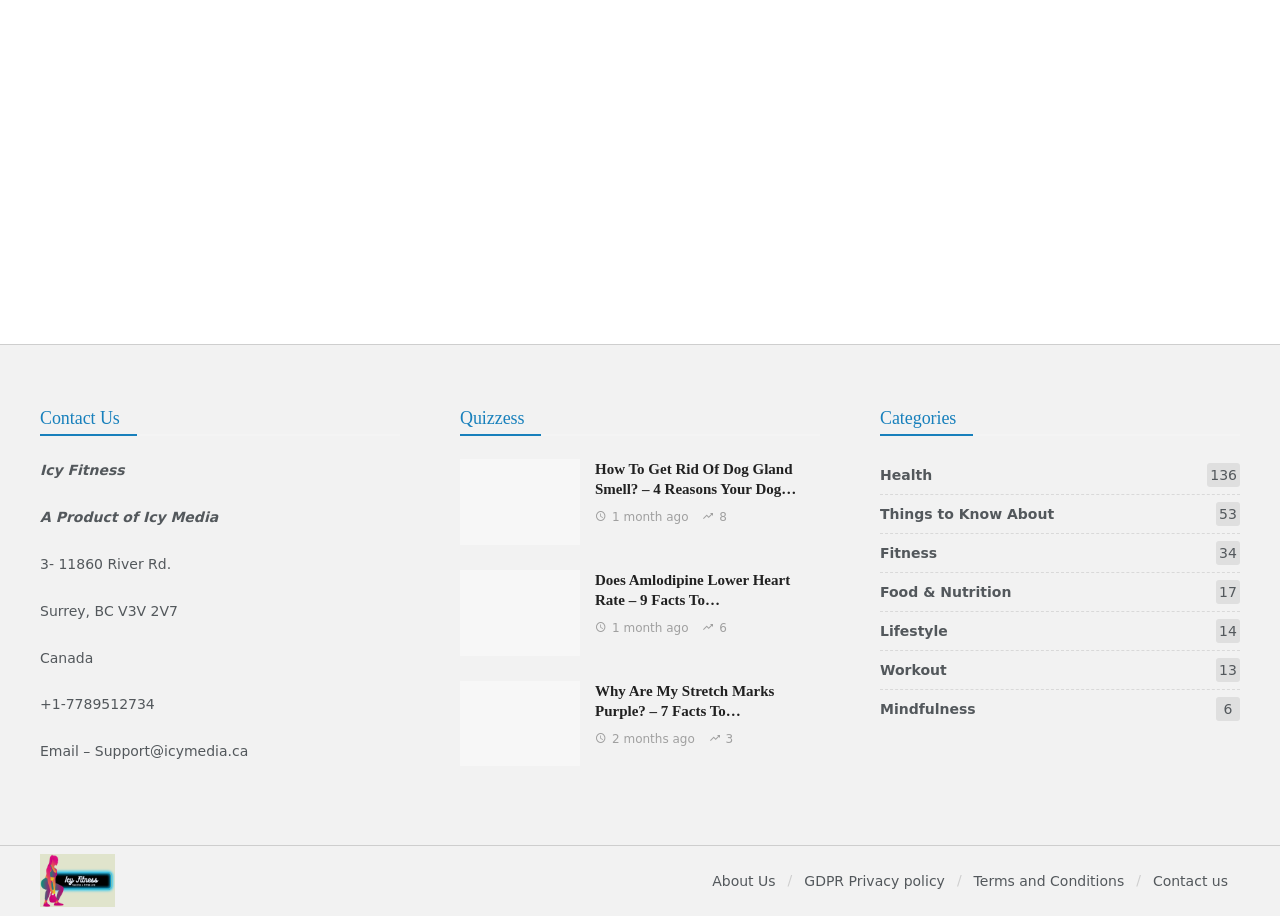How many hours of sleep is recommended daily?
Answer the question with just one word or phrase using the image.

Eight hours